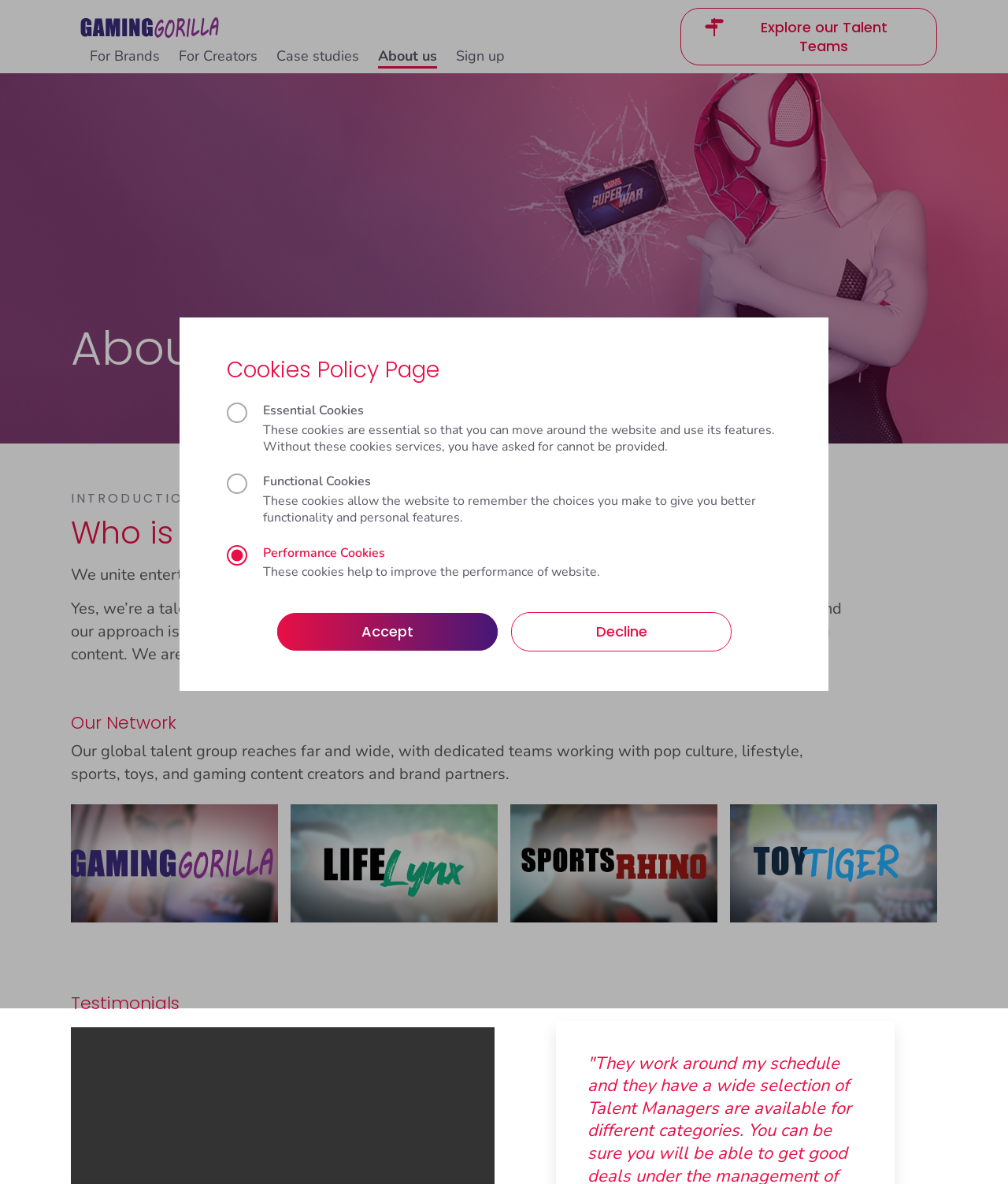Ascertain the bounding box coordinates for the UI element detailed here: "About us". The coordinates should be provided as [left, top, right, bottom] with each value being a float between 0 and 1.

[0.375, 0.039, 0.434, 0.055]